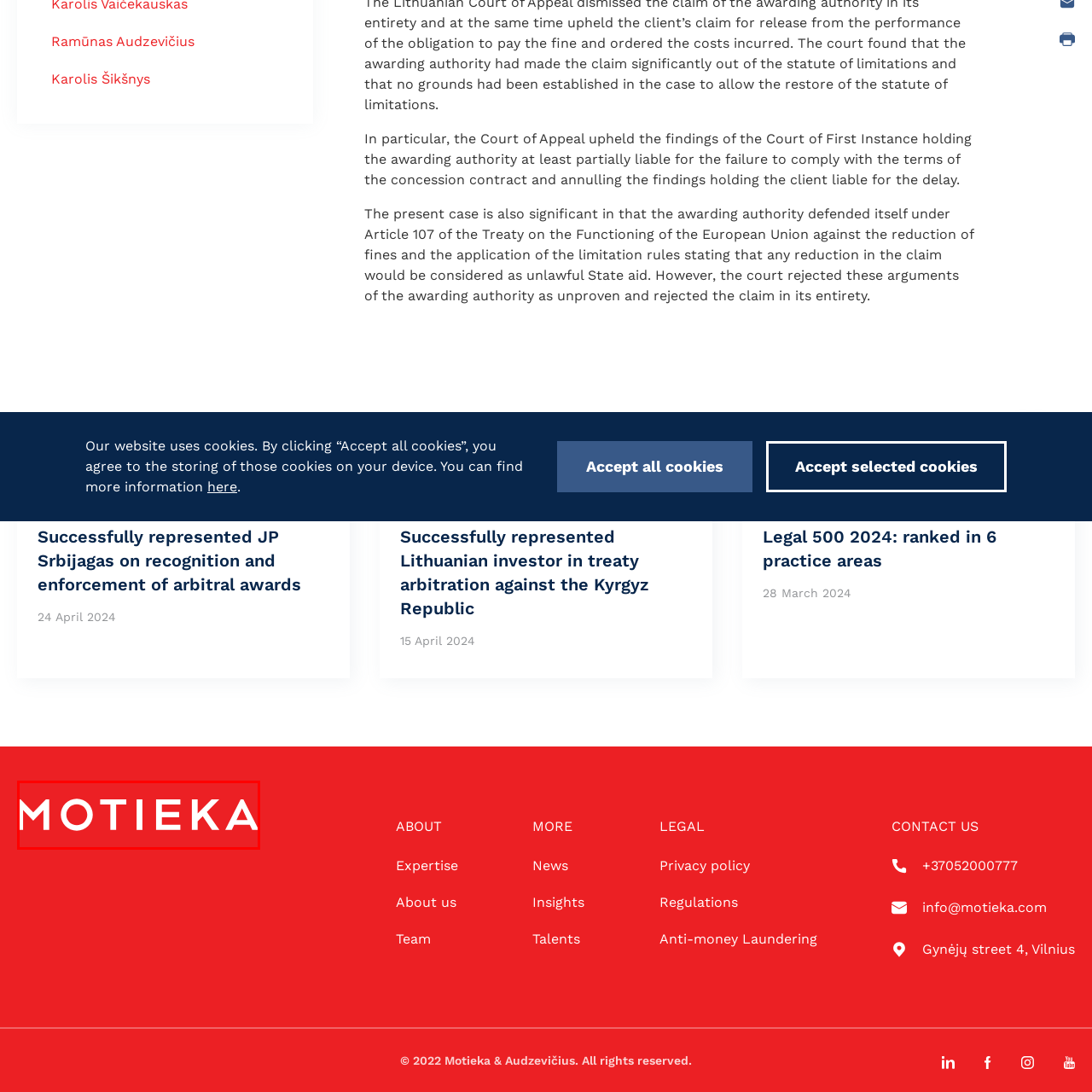What is the font style of the word 'MOTIEKA'? Focus on the image highlighted by the red bounding box and respond with a single word or a brief phrase.

modern, bold